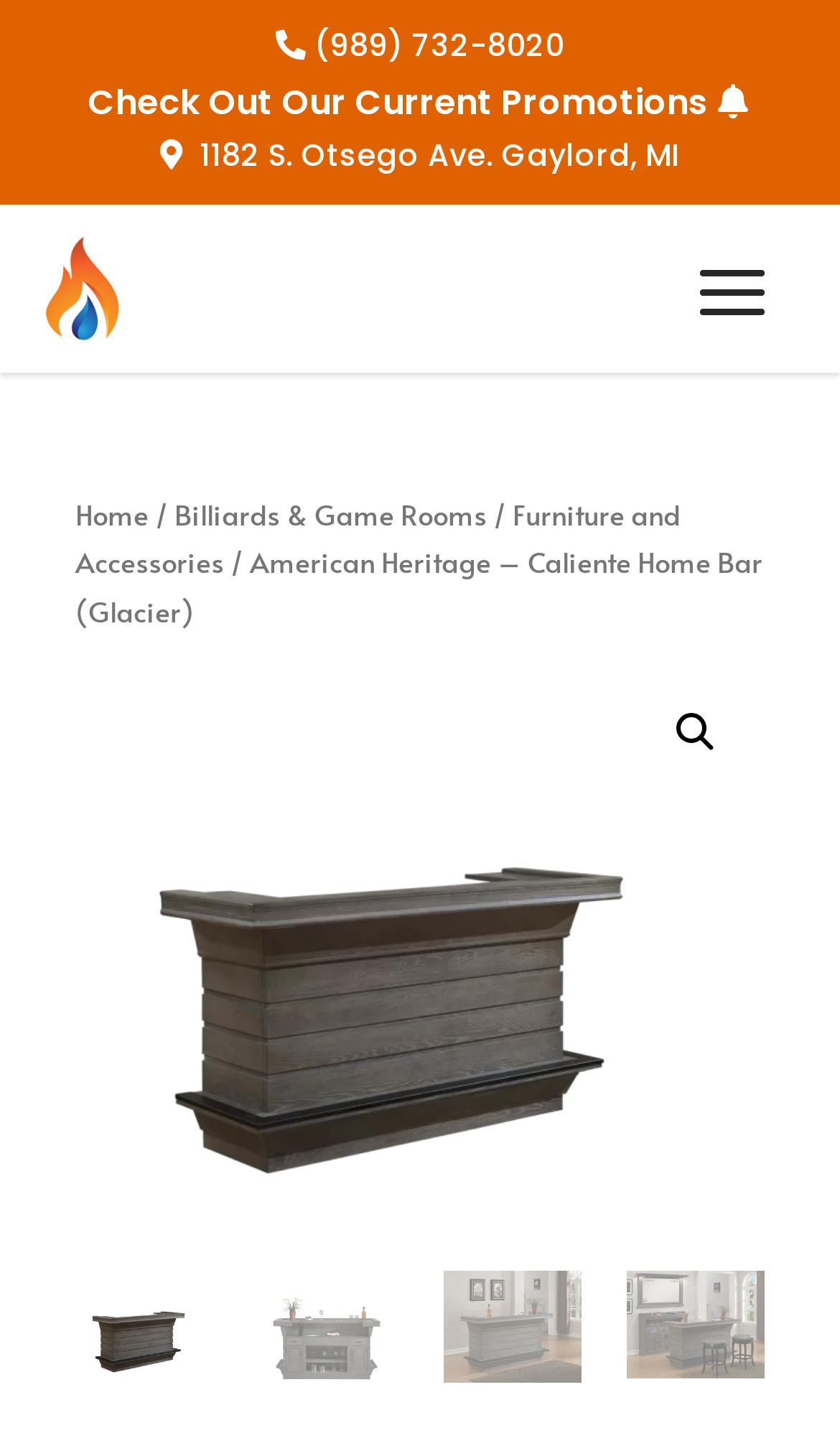Detail the various sections and features present on the webpage.

This webpage is about the American Heritage Caliente Home Bar (Glacier) product. At the top left, there is a Fireside Logo Fire image. Below it, there is a navigation menu, also known as a breadcrumb, which shows the path "Home > Billiards & Game Rooms > Furniture and Accessories > American Heritage – Caliente Home Bar (Glacier)". 

On the top right, there are three links: a phone number "(989) 732-8020", an address "1182 S. Otsego Ave. Gaylord, MI", and a promotions link "Check Out Our Current Promotions". 

In the middle of the page, there is a large image of the American Heritage Caliente Home Bar (Glacier) product, which takes up most of the width. Below this image, there are four smaller images of the same product, arranged in a row. 

At the bottom of the page, there is a search icon "🔍" and a link to the product title "American Heritage Caliente Home Bar (Glacier)". The product title is also displayed as a link at the top of the page.